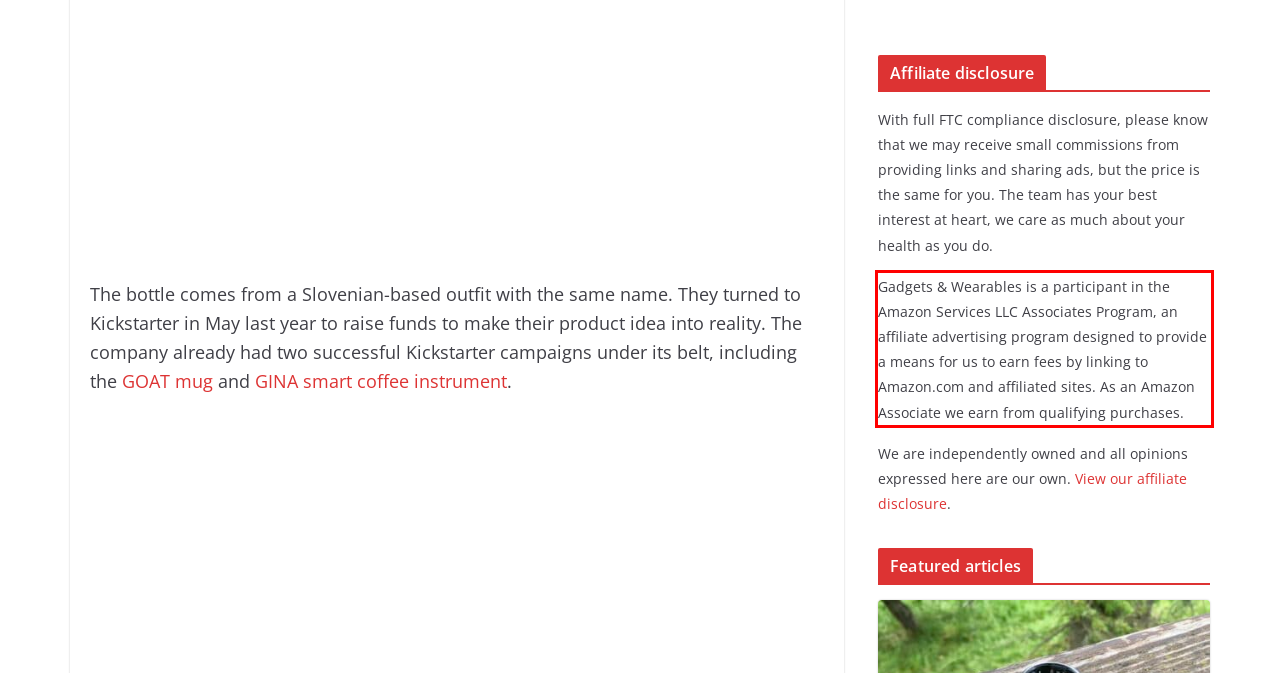You are given a screenshot of a webpage with a UI element highlighted by a red bounding box. Please perform OCR on the text content within this red bounding box.

Gadgets & Wearables is a participant in the Amazon Services LLC Associates Program, an affiliate advertising program designed to provide a means for us to earn fees by linking to Amazon.com and affiliated sites. As an Amazon Associate we earn from qualifying purchases.